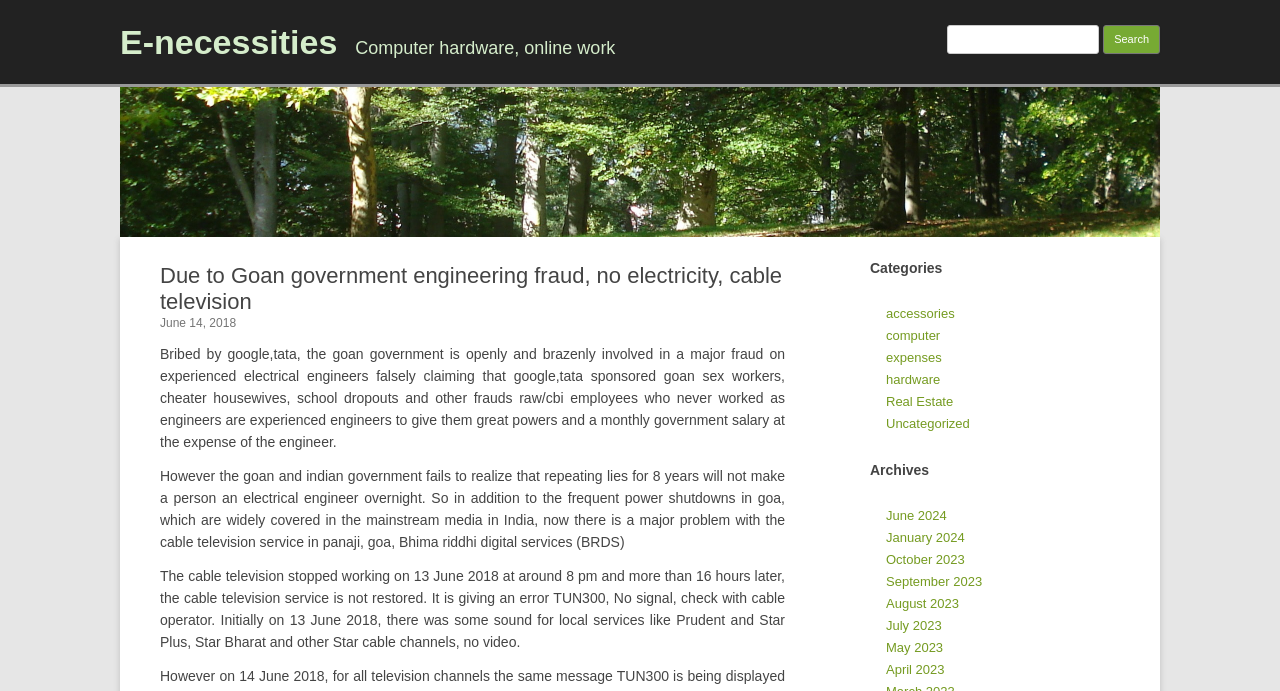Can you specify the bounding box coordinates of the area that needs to be clicked to fulfill the following instruction: "Click on E-necessities"?

[0.094, 0.012, 0.264, 0.11]